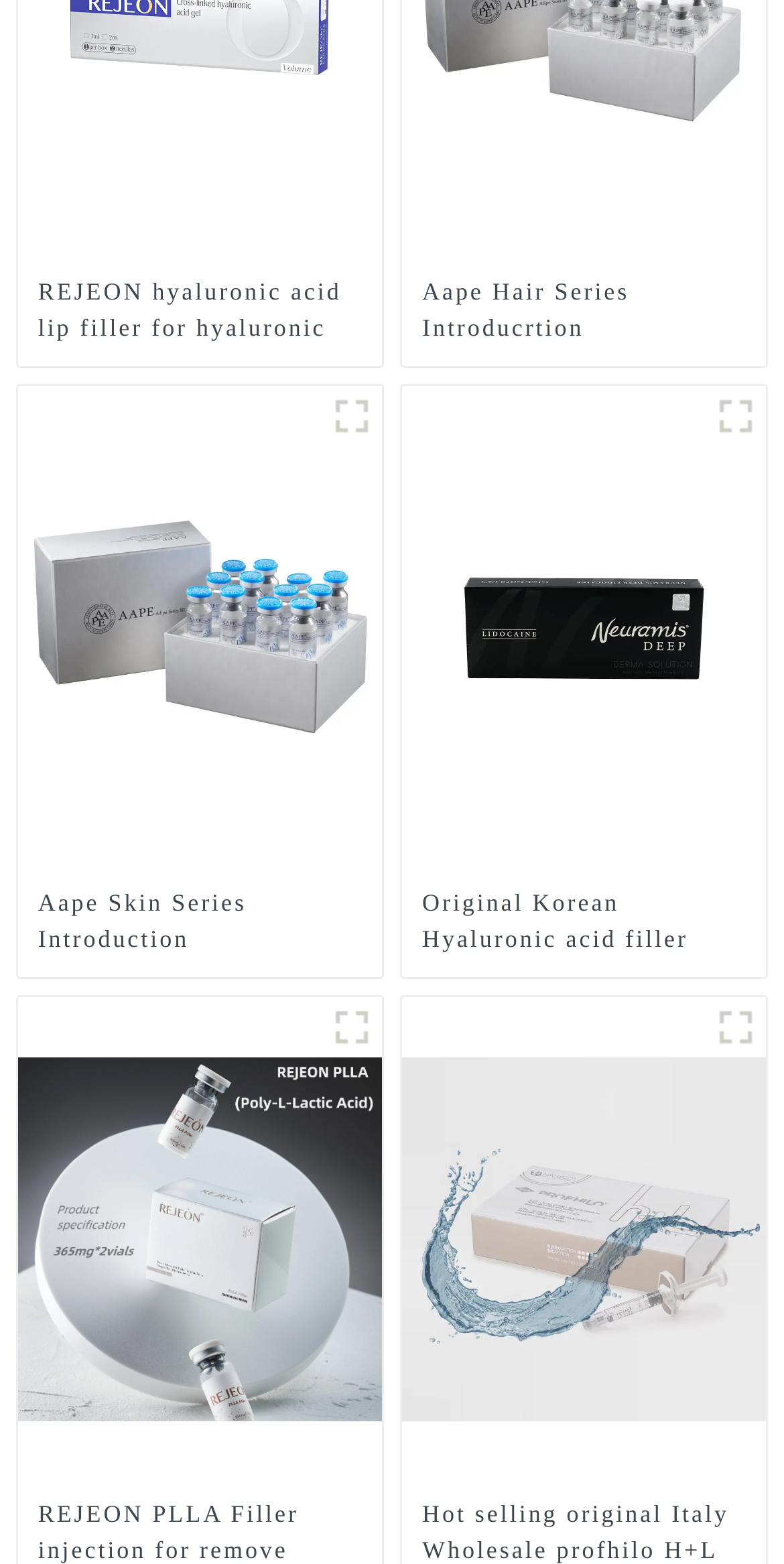What is the main topic of the first figure?
Please answer the question as detailed as possible based on the image.

The first figure has a heading 'REJEON hyaluronic acid lip filler for hyaluronic pen for face' and a link with the same text, indicating that the main topic of the figure is related to hyaluronic acid lip filler.